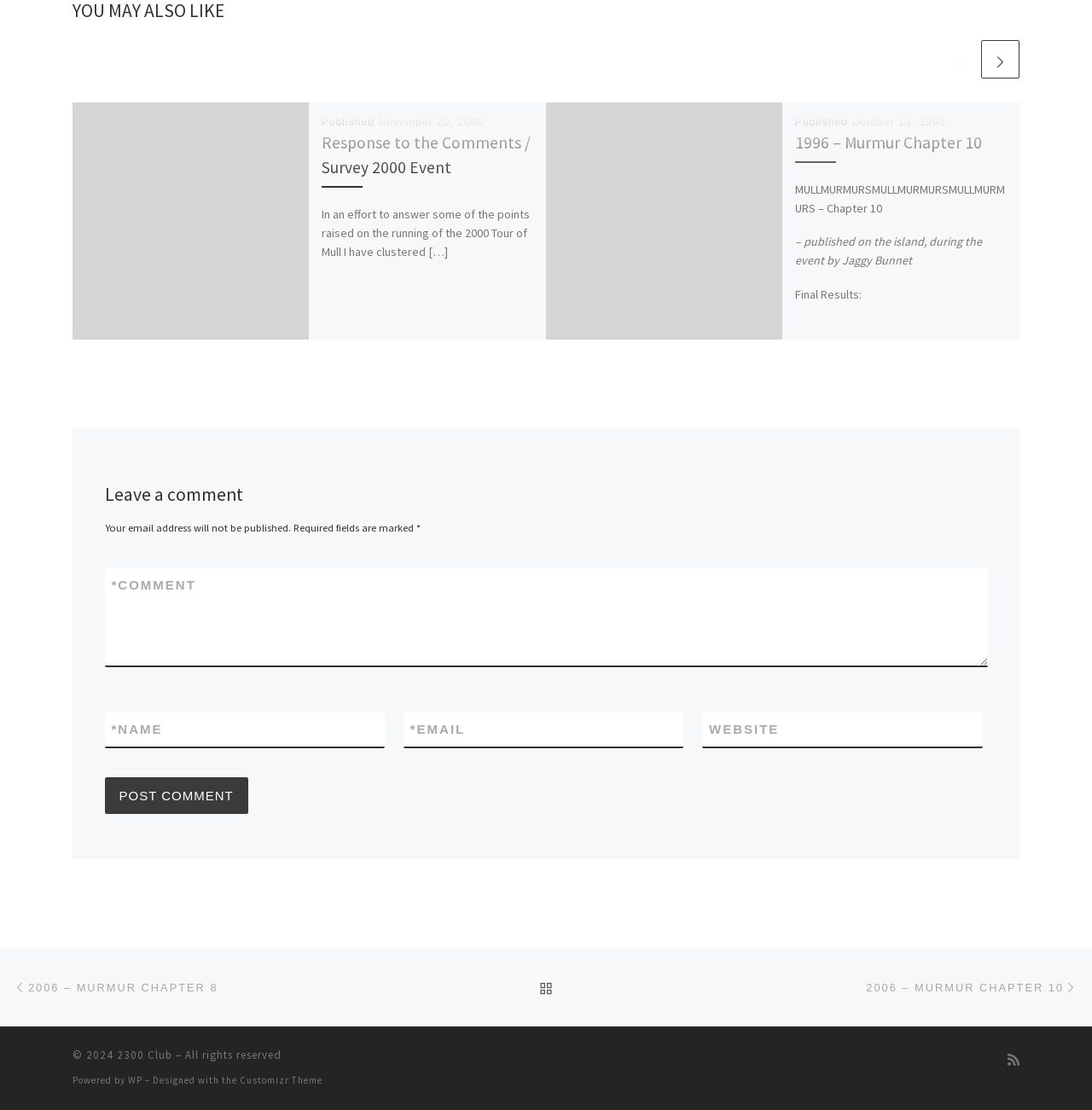Please identify the bounding box coordinates of the clickable element to fulfill the following instruction: "Click the 'Subscribe to my RSS Feed' link". The coordinates should be four float numbers between 0 and 1, i.e., [left, top, right, bottom].

[0.923, 0.946, 0.934, 0.965]